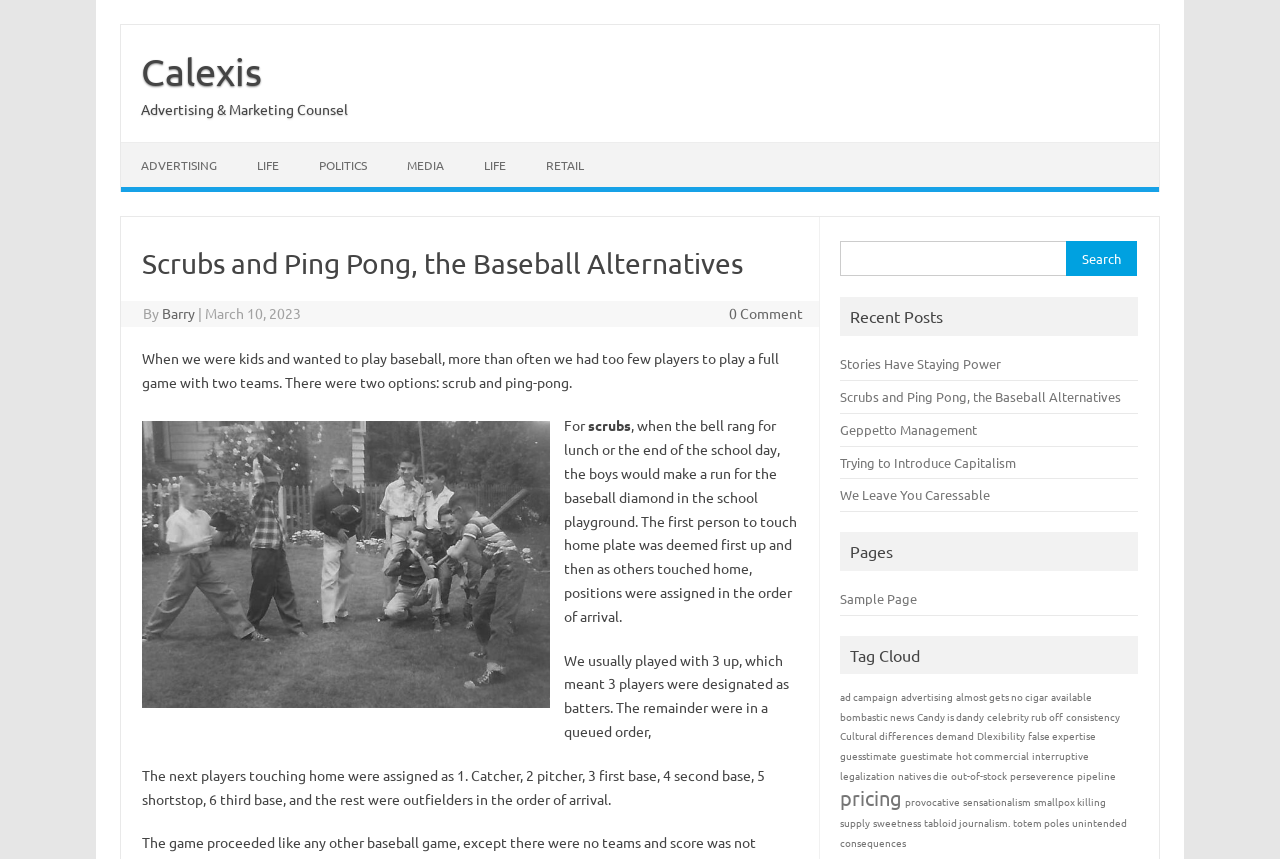Please identify the bounding box coordinates of the region to click in order to complete the task: "Visit the 'Sample Page'". The coordinates must be four float numbers between 0 and 1, specified as [left, top, right, bottom].

[0.657, 0.687, 0.717, 0.706]